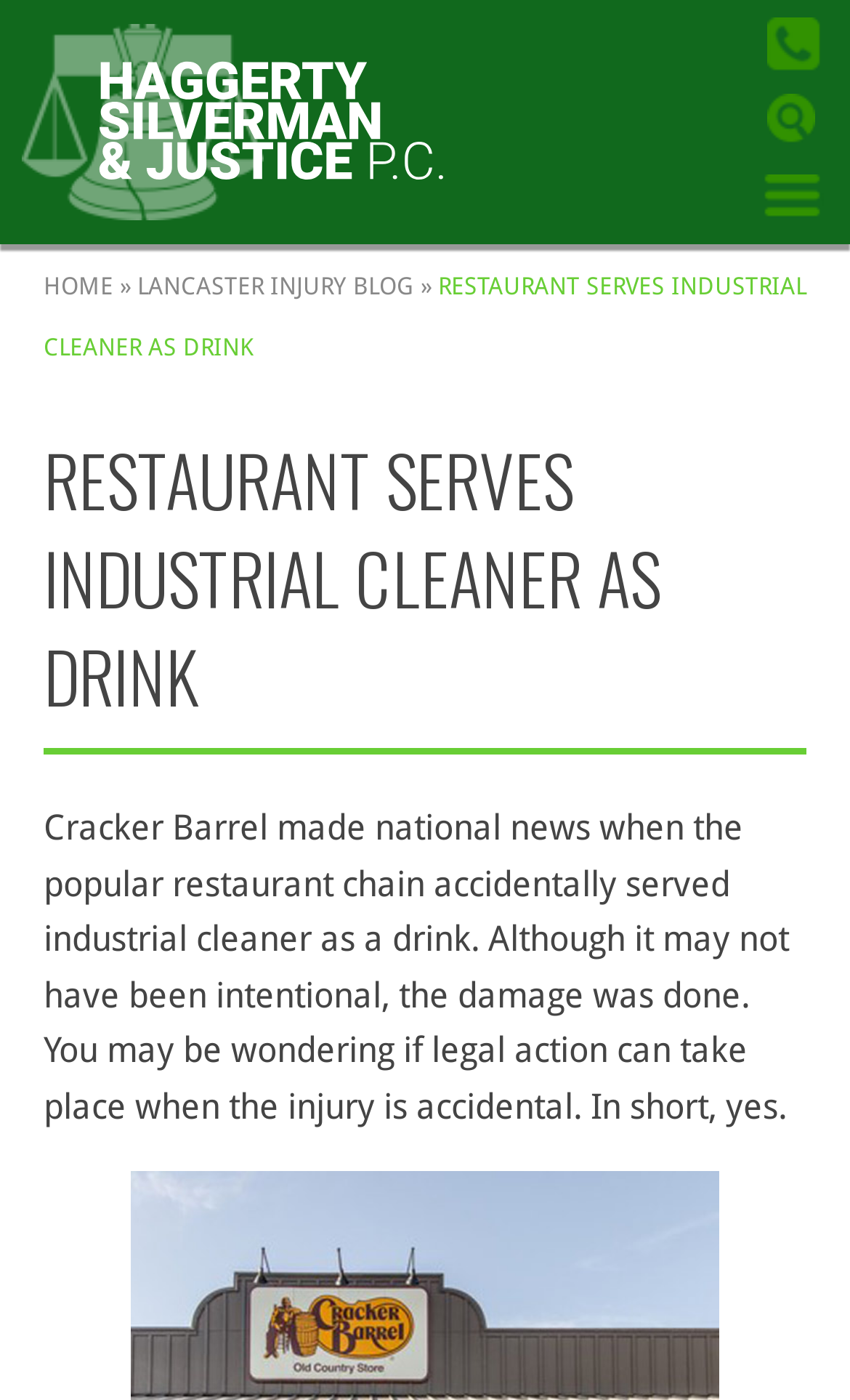Summarize the webpage comprehensively, mentioning all visible components.

The webpage appears to be a blog post or article about a restaurant serving industrial cleaner as a drink, with a focus on potential legal action. At the top right corner, there are three links: "Contact", "Search", and "Menu". Below these links, there is a heading with the law firm's name, "Haggerty Silverman & Justice P.C.", accompanied by an image of the firm's logo. 

On the left side, there is a navigation menu with links to "HOME" and "LANCASTER INJURY BLOG", separated by a right-pointing arrow symbol. 

The main content of the webpage is a blog post with a heading "RESTAURANT SERVES INDUSTRIAL CLEANER AS DRINK" in a larger font size. The article begins with a brief introduction to the incident, mentioning Cracker Barrel, a popular restaurant chain, and how they accidentally served industrial cleaner as a drink. The text then explores whether legal action can be taken in such cases, with a brief answer provided.